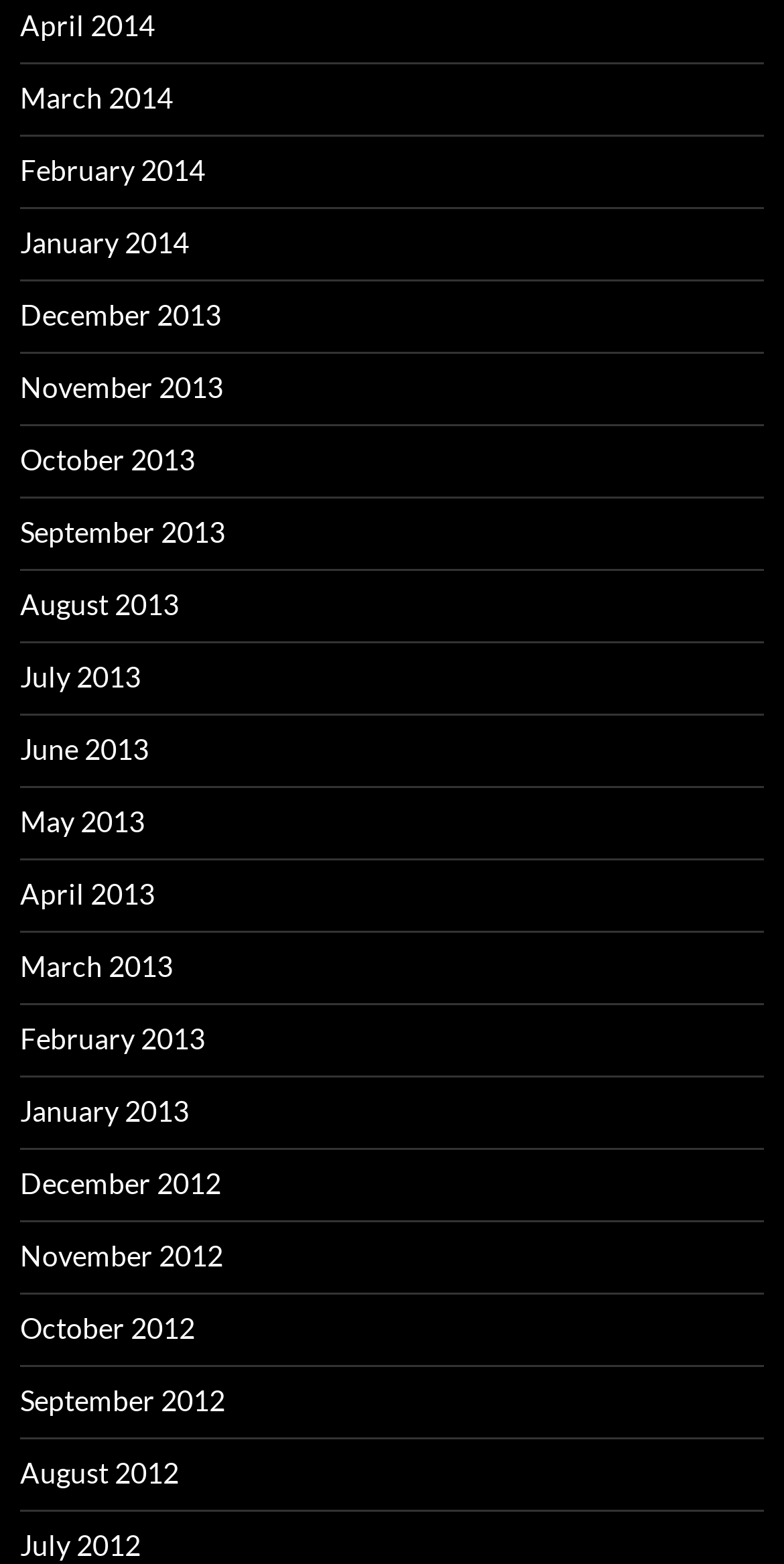Please determine the bounding box coordinates of the section I need to click to accomplish this instruction: "click the logo".

None